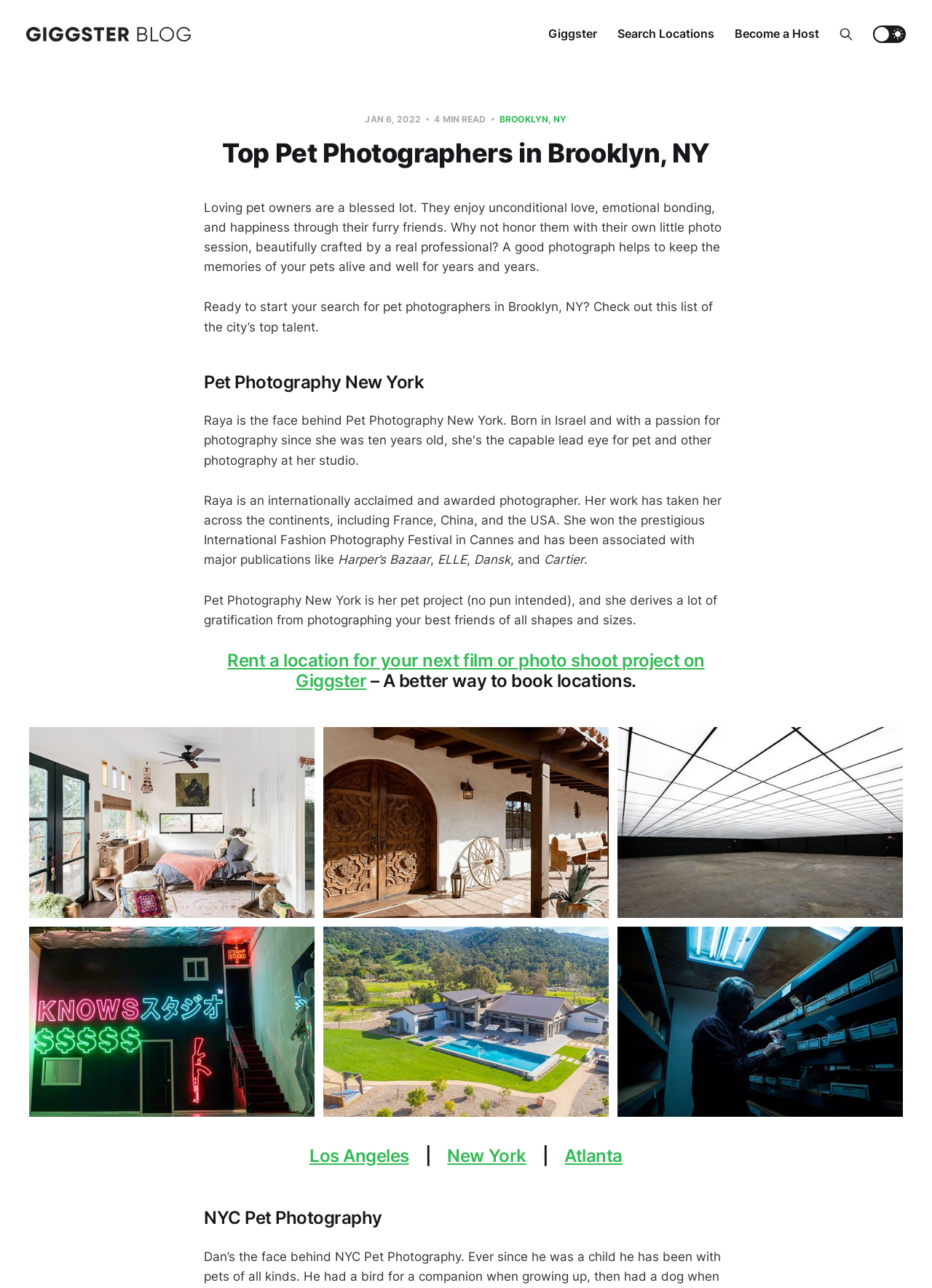Please identify the bounding box coordinates of the element's region that needs to be clicked to fulfill the following instruction: "Read the blog post". The bounding box coordinates should consist of four float numbers between 0 and 1, i.e., [left, top, right, bottom].

[0.028, 0.021, 0.205, 0.032]